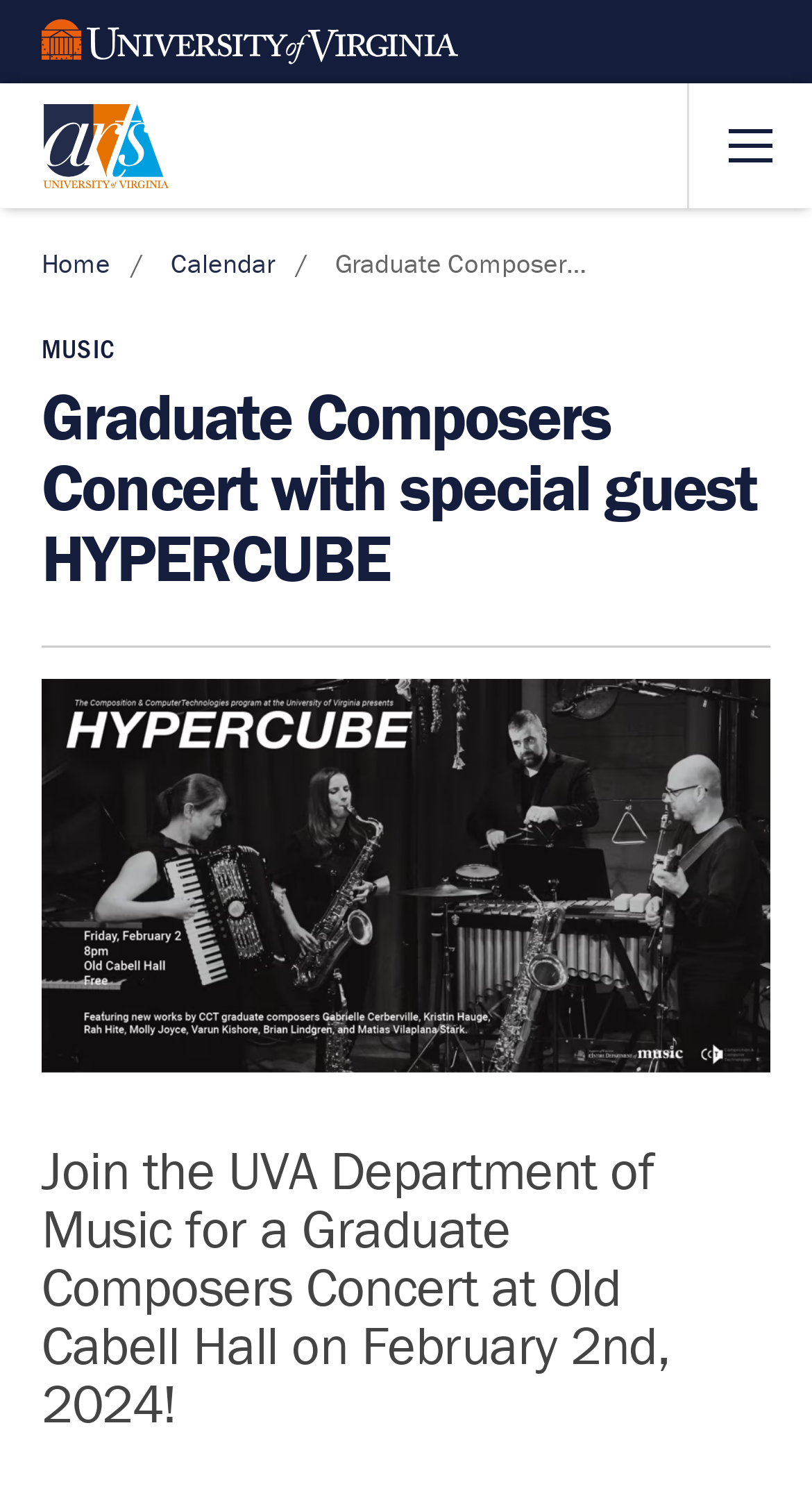Using the description "Give Now", locate and provide the bounding box of the UI element.

[0.0, 0.392, 1.0, 0.476]